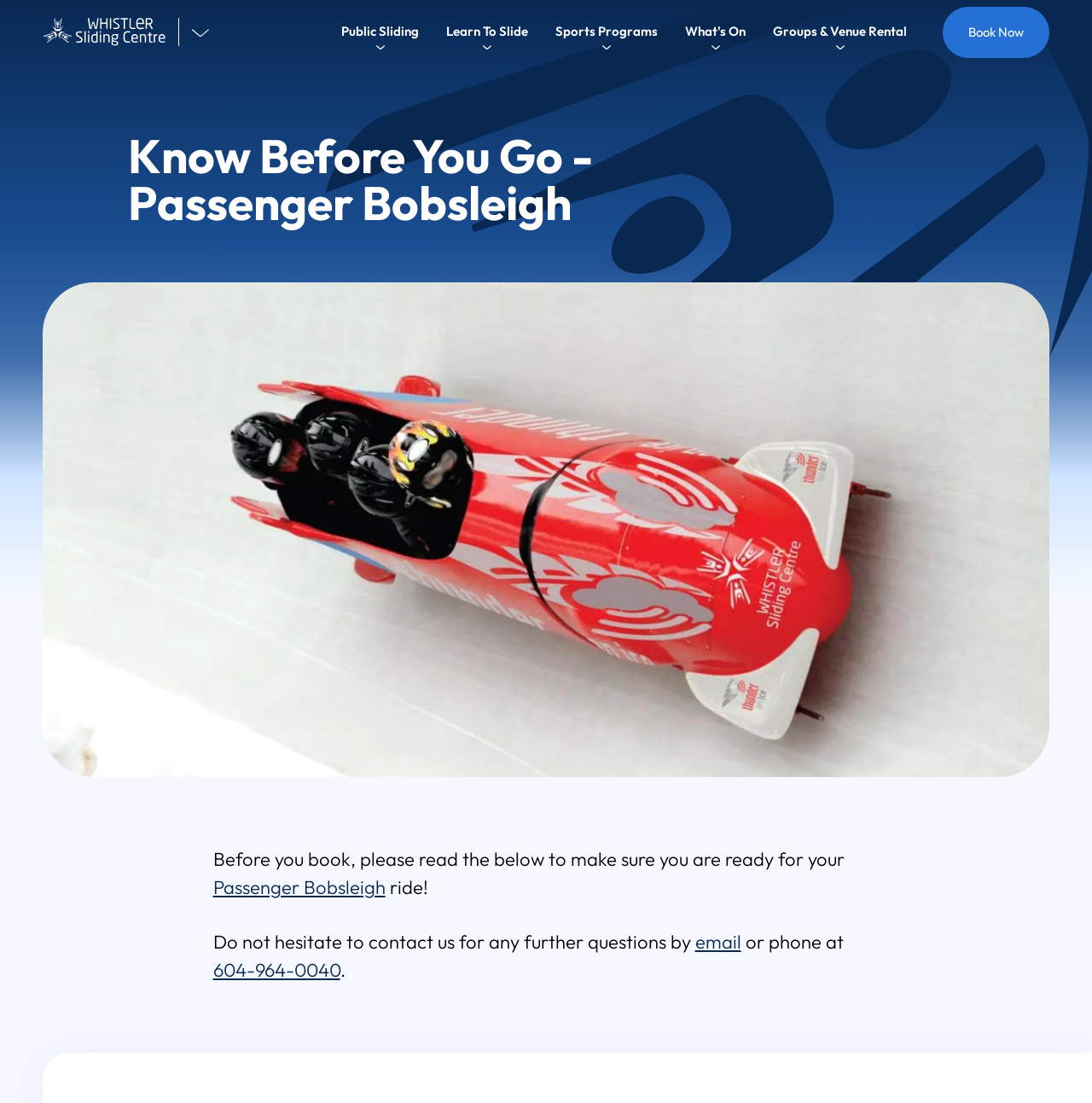What is the name of the venue?
Refer to the image and provide a thorough answer to the question.

I found the answer by looking at the top-left corner of the webpage, where there is a link with the text 'Whistler Sliding Centre'.